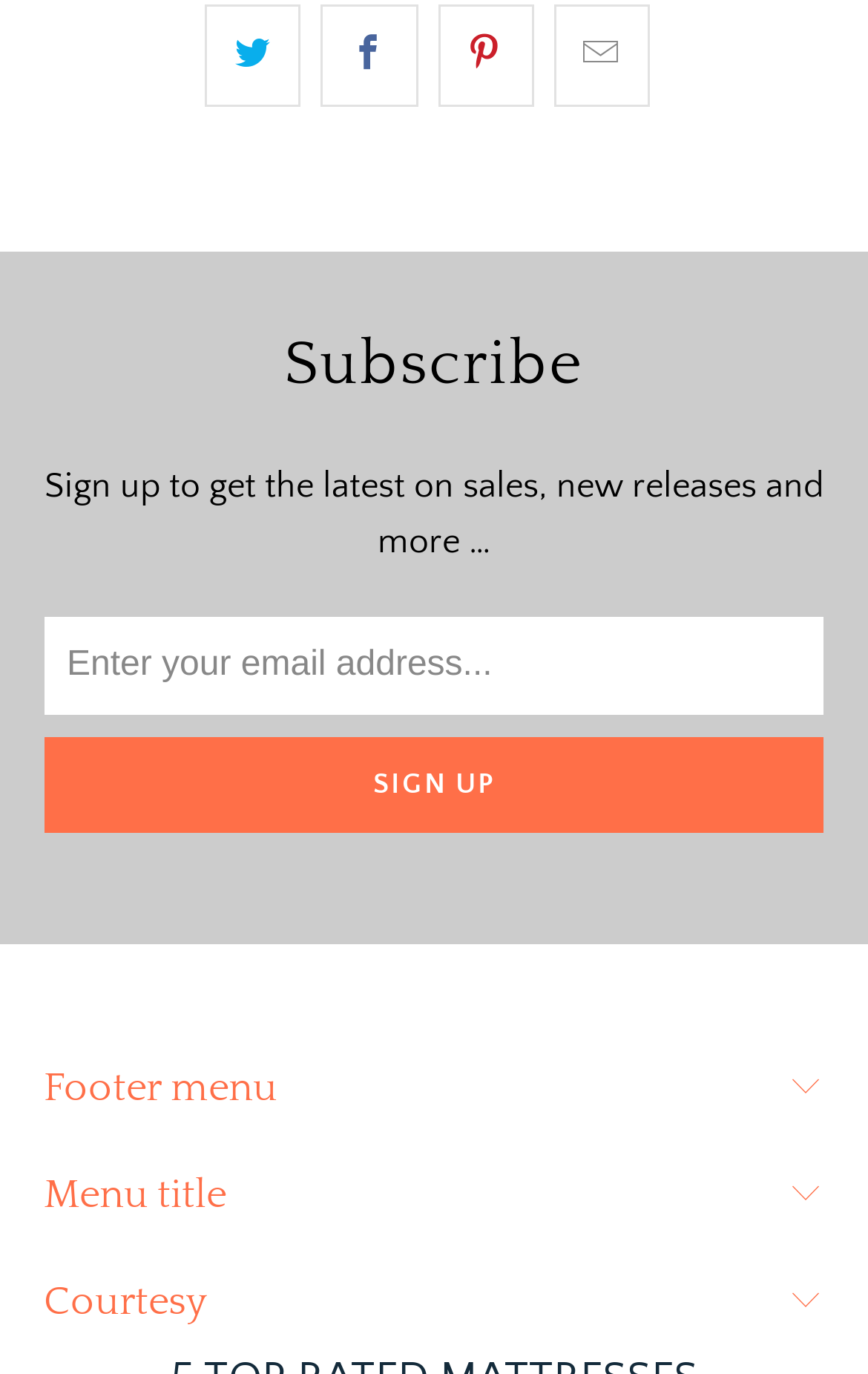What is the text on the 'Sign Up' button?
Use the image to give a comprehensive and detailed response to the question.

The 'Sign Up' button has a child element with the text 'SIGN UP', which is the text displayed on the button.